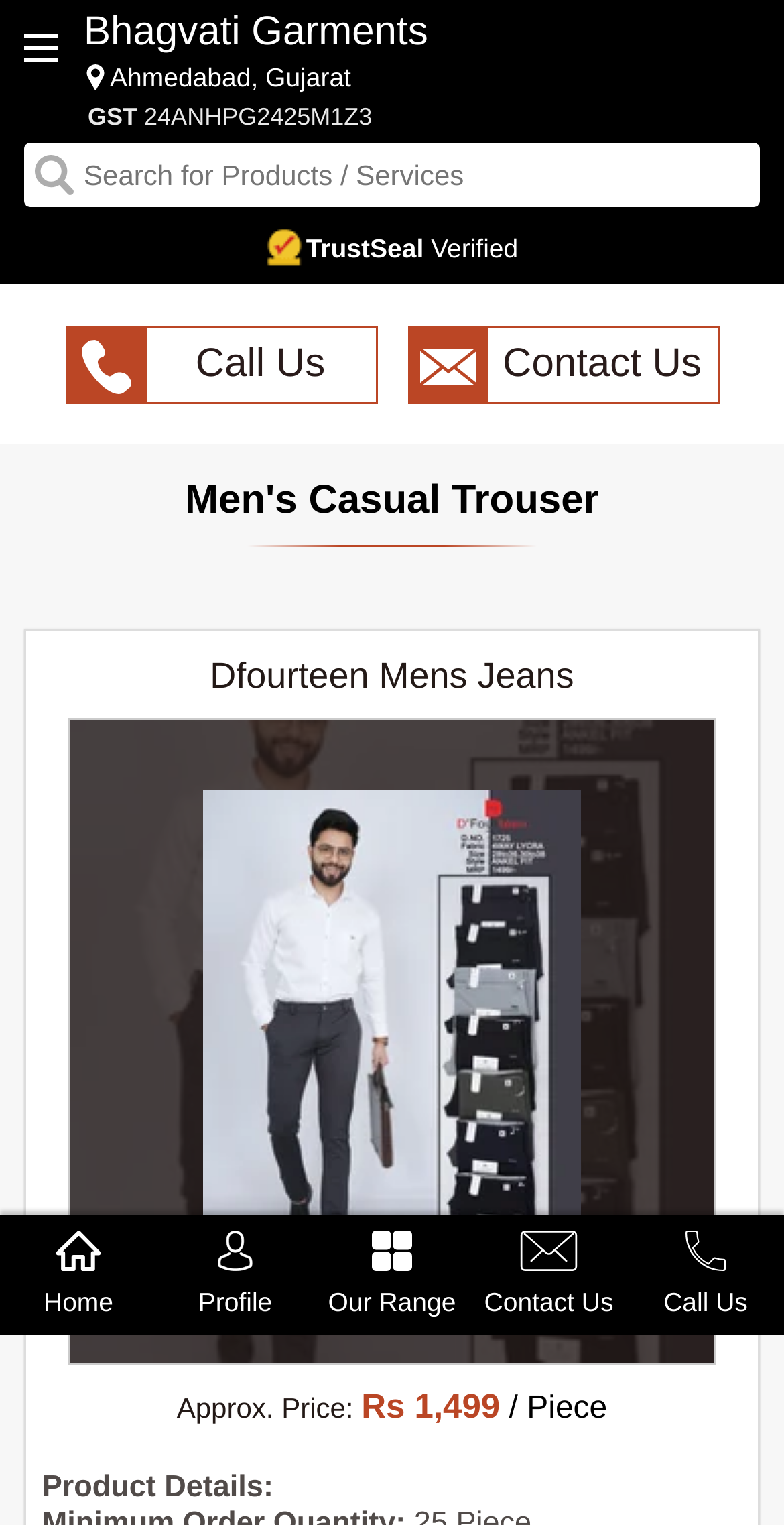What is the name of the manufacturer?
Please respond to the question with a detailed and well-explained answer.

The name of the manufacturer can be found at the top of the webpage, where it says 'Bhagvati Garments' in a link format.